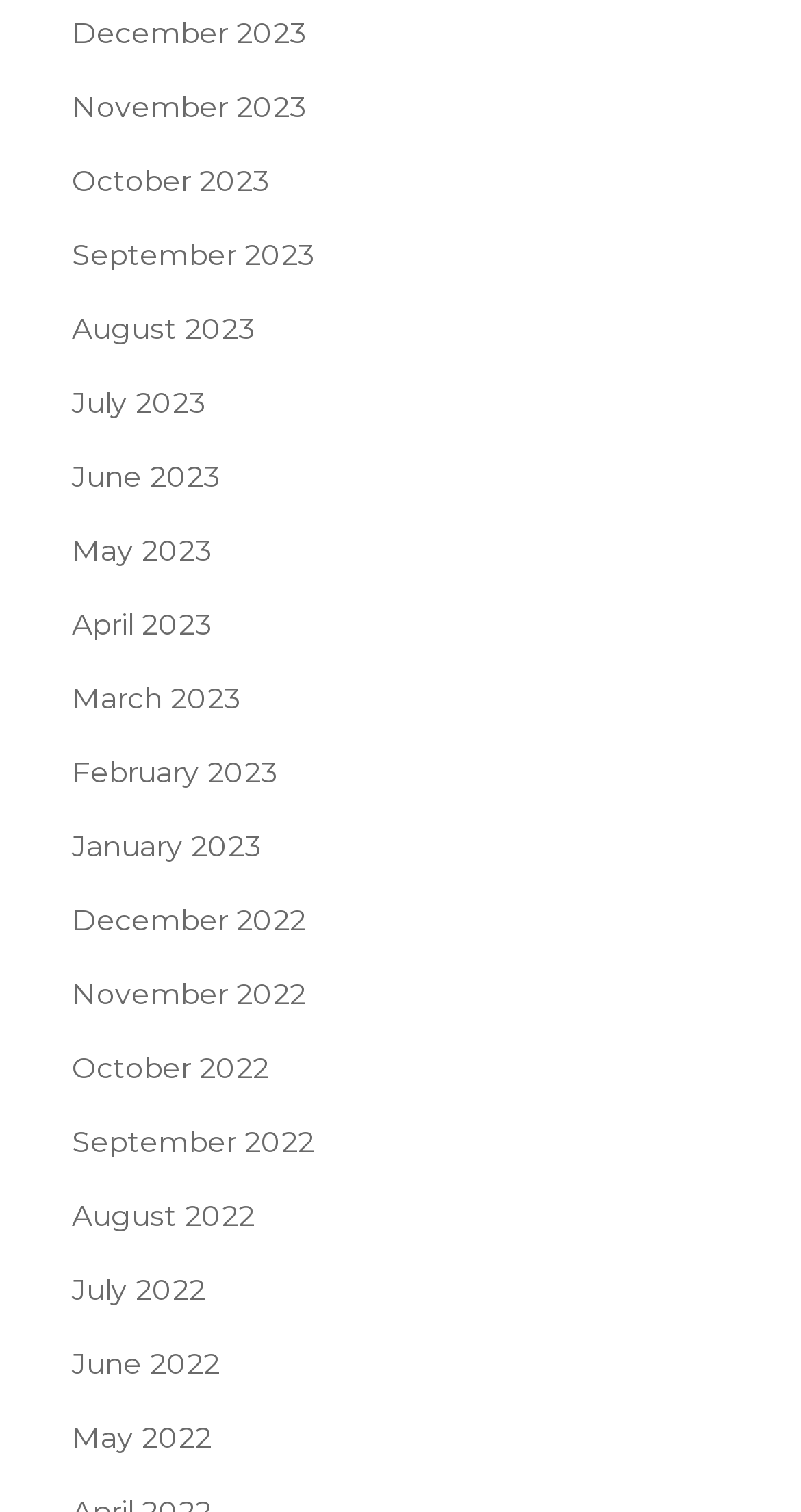Please identify the bounding box coordinates of the region to click in order to complete the task: "View June 2023". The coordinates must be four float numbers between 0 and 1, specified as [left, top, right, bottom].

[0.09, 0.302, 0.274, 0.327]